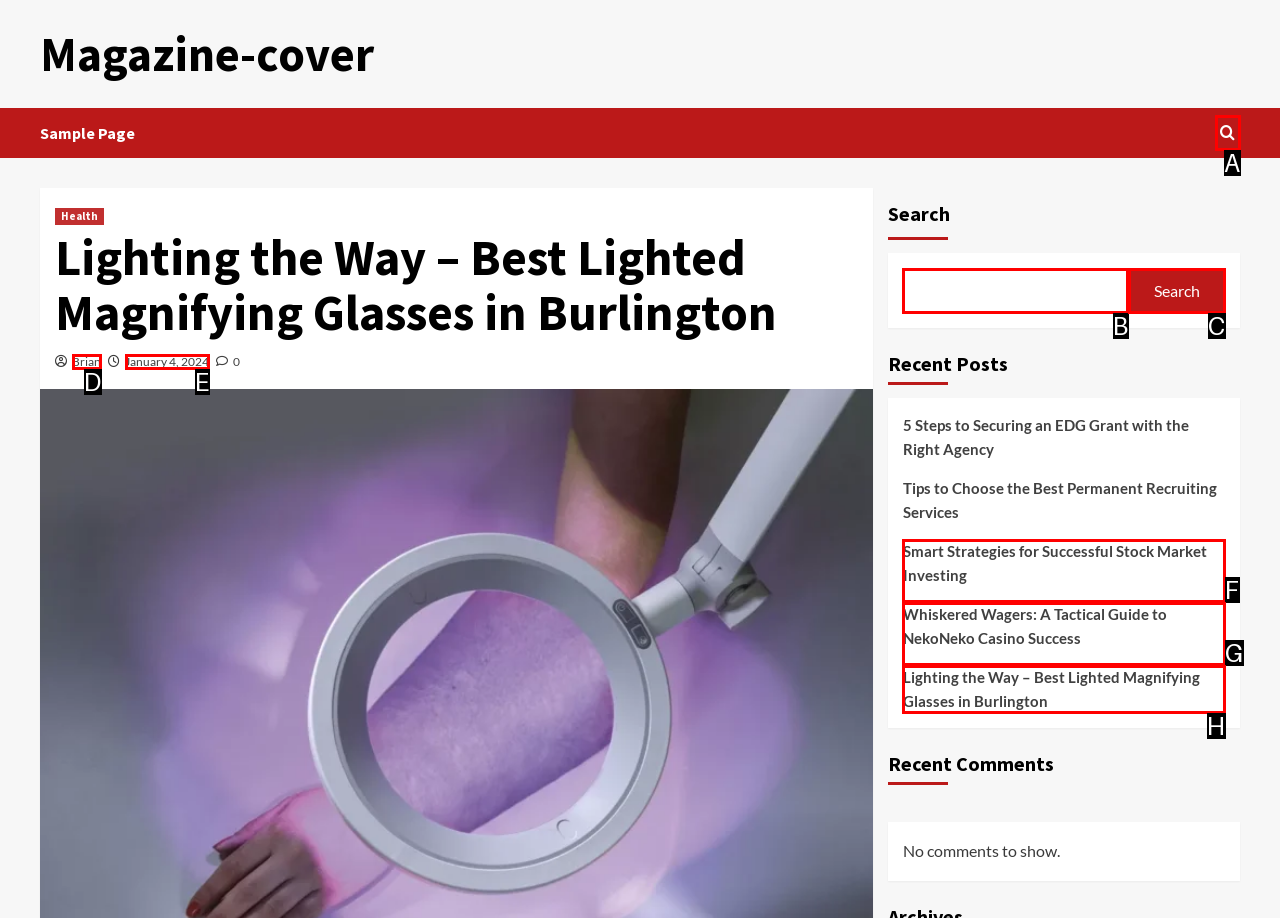Match the HTML element to the description: January 4, 2024. Respond with the letter of the correct option directly.

E